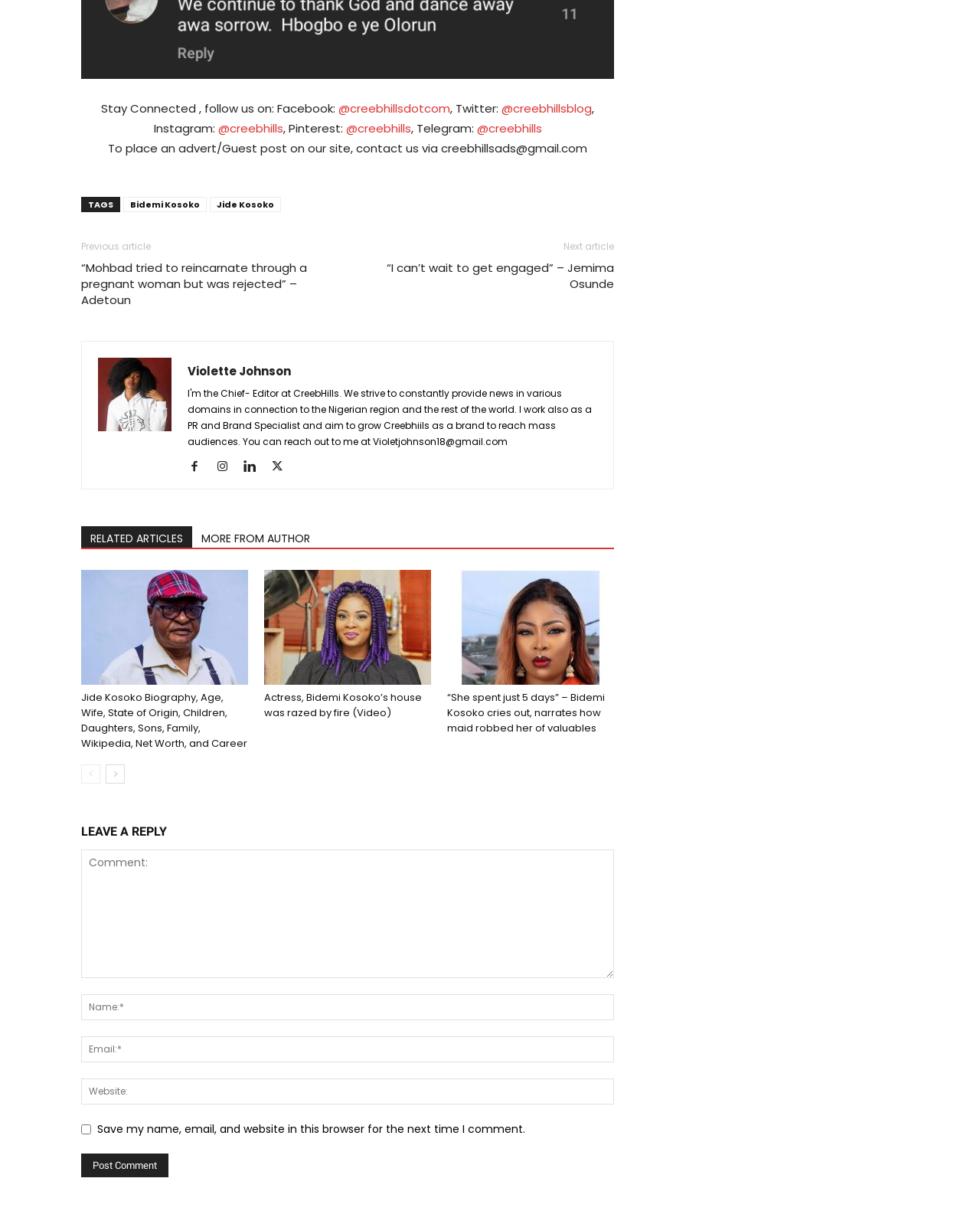What is the purpose of the textbox labeled 'Comment:'?
Please provide a detailed and comprehensive answer to the question.

The purpose of the textbox labeled 'Comment:' can be inferred from its location in the 'LEAVE A REPLY' section, where it is accompanied by other form fields for name, email, and website, suggesting that it is intended for users to leave a comment on the webpage.